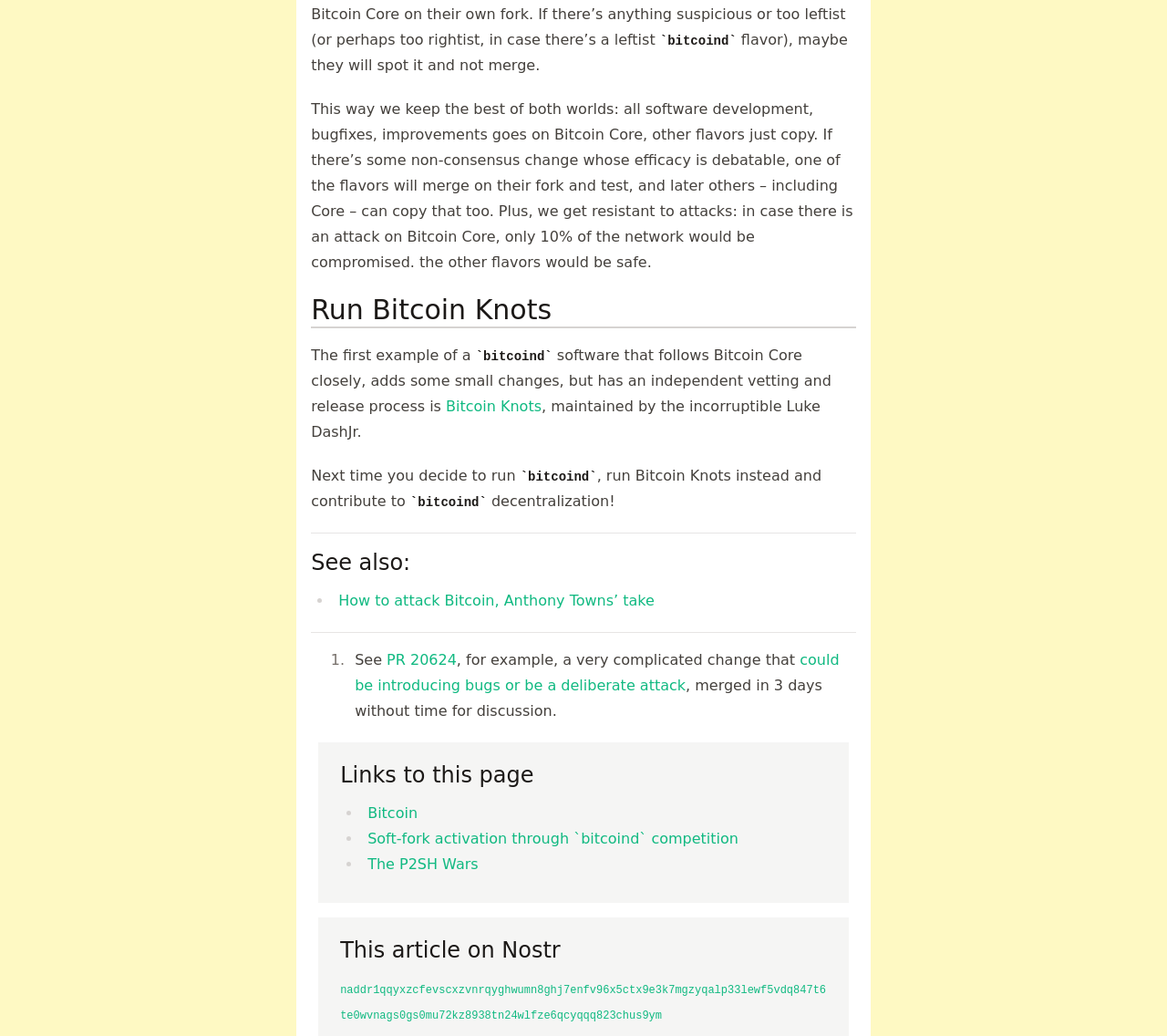What is the benefit of running Bitcoin Knots instead of bitcoind? Look at the image and give a one-word or short phrase answer.

decentralization